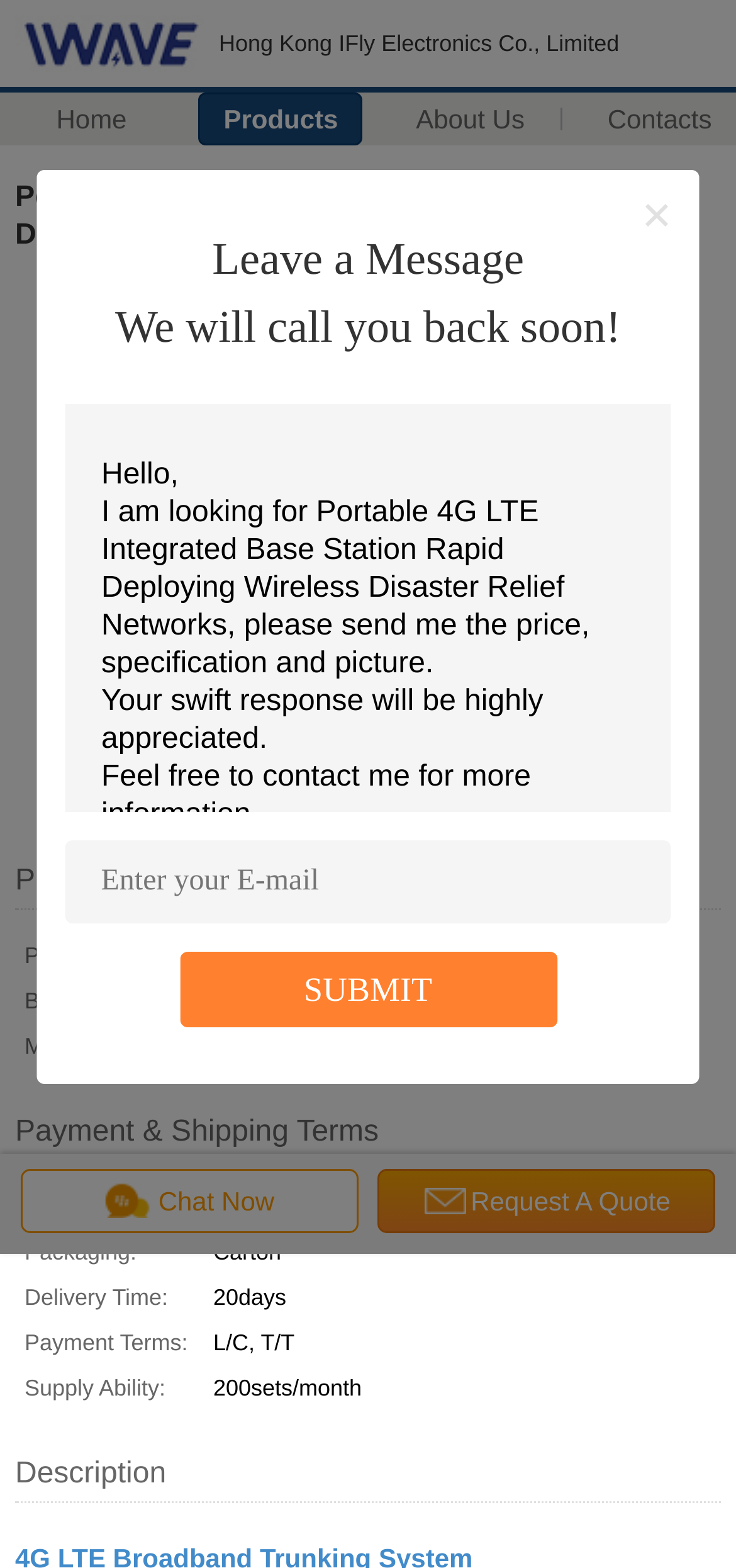Specify the bounding box coordinates of the area to click in order to follow the given instruction: "Enter your email address."

[0.088, 0.536, 0.912, 0.589]